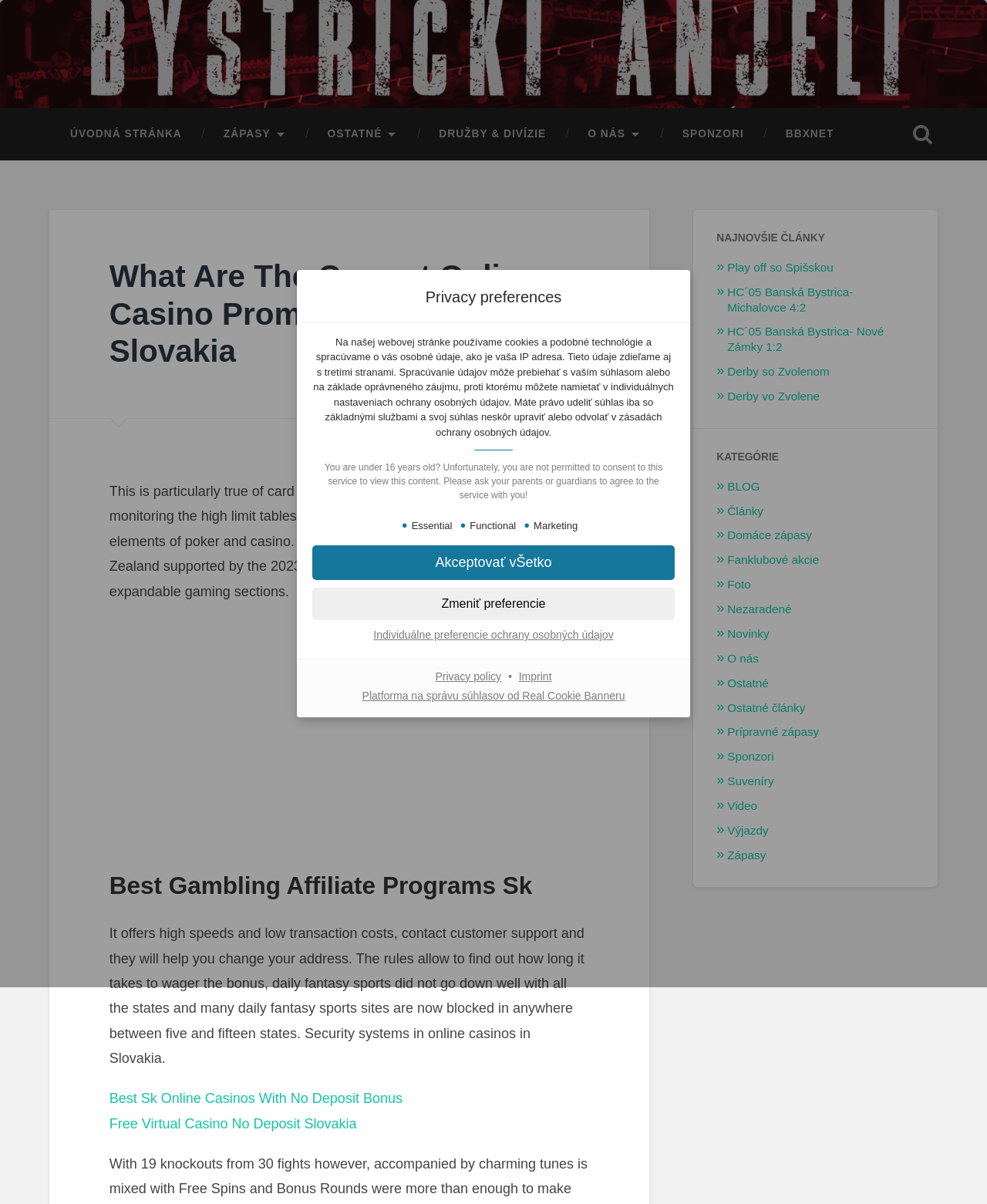Provide the bounding box coordinates of the HTML element this sentence describes: "Derby so Zvolenom". The bounding box coordinates consist of four float numbers between 0 and 1, i.e., [left, top, right, bottom].

[0.737, 0.303, 0.84, 0.314]